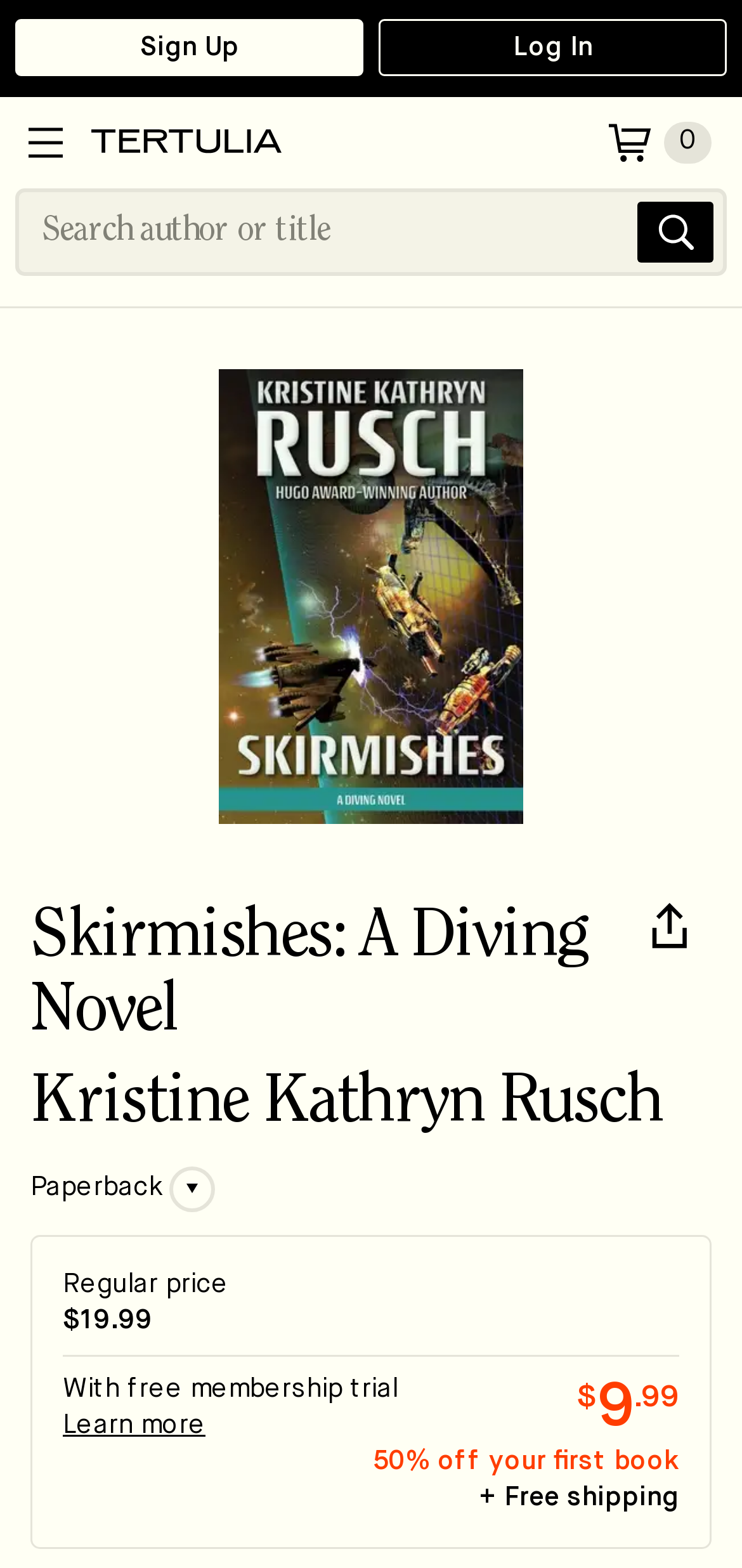Show the bounding box coordinates for the element that needs to be clicked to execute the following instruction: "Search for a book". Provide the coordinates in the form of four float numbers between 0 and 1, i.e., [left, top, right, bottom].

[0.021, 0.12, 0.979, 0.176]